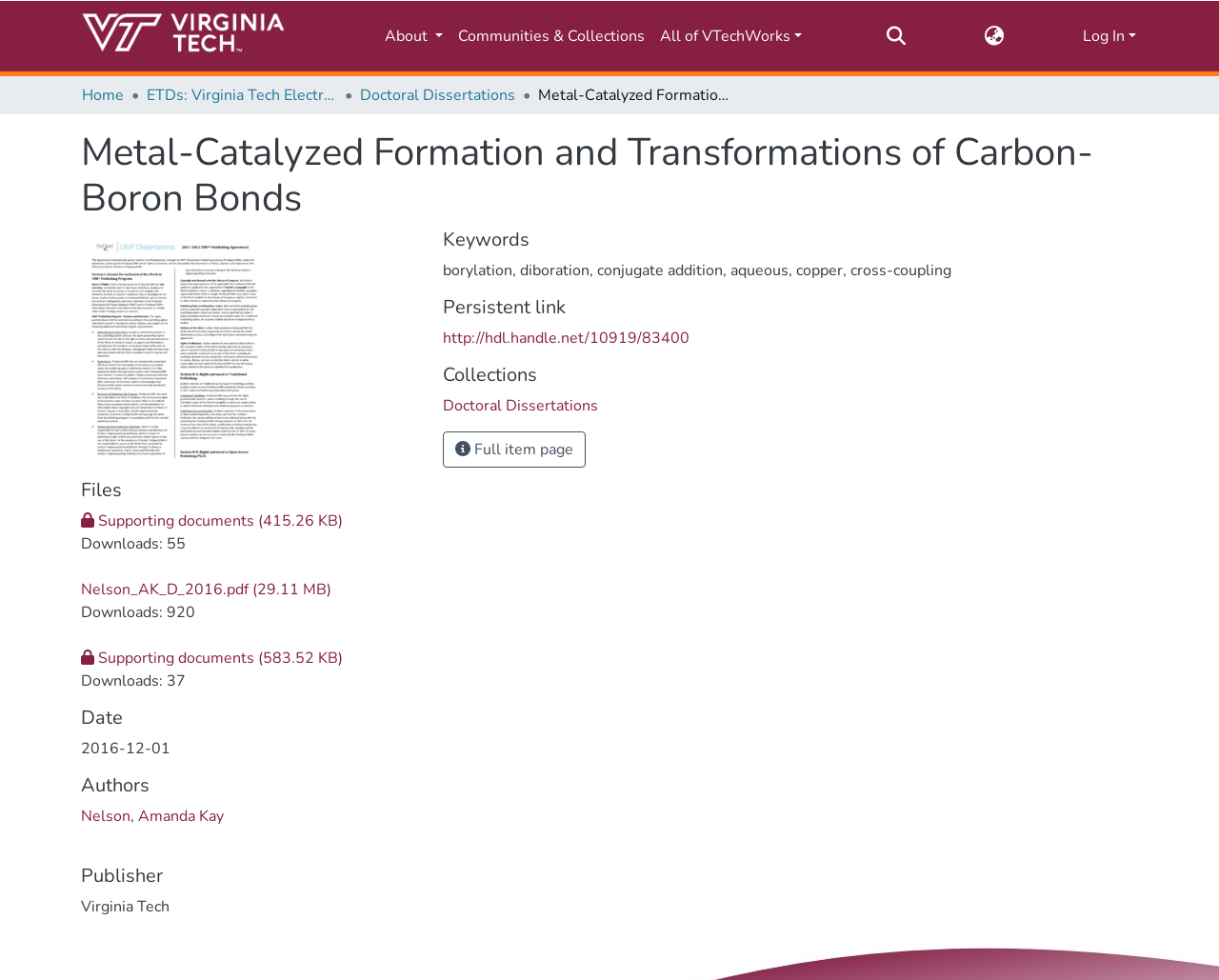Determine the bounding box coordinates of the target area to click to execute the following instruction: "View the full item page."

[0.363, 0.44, 0.48, 0.477]